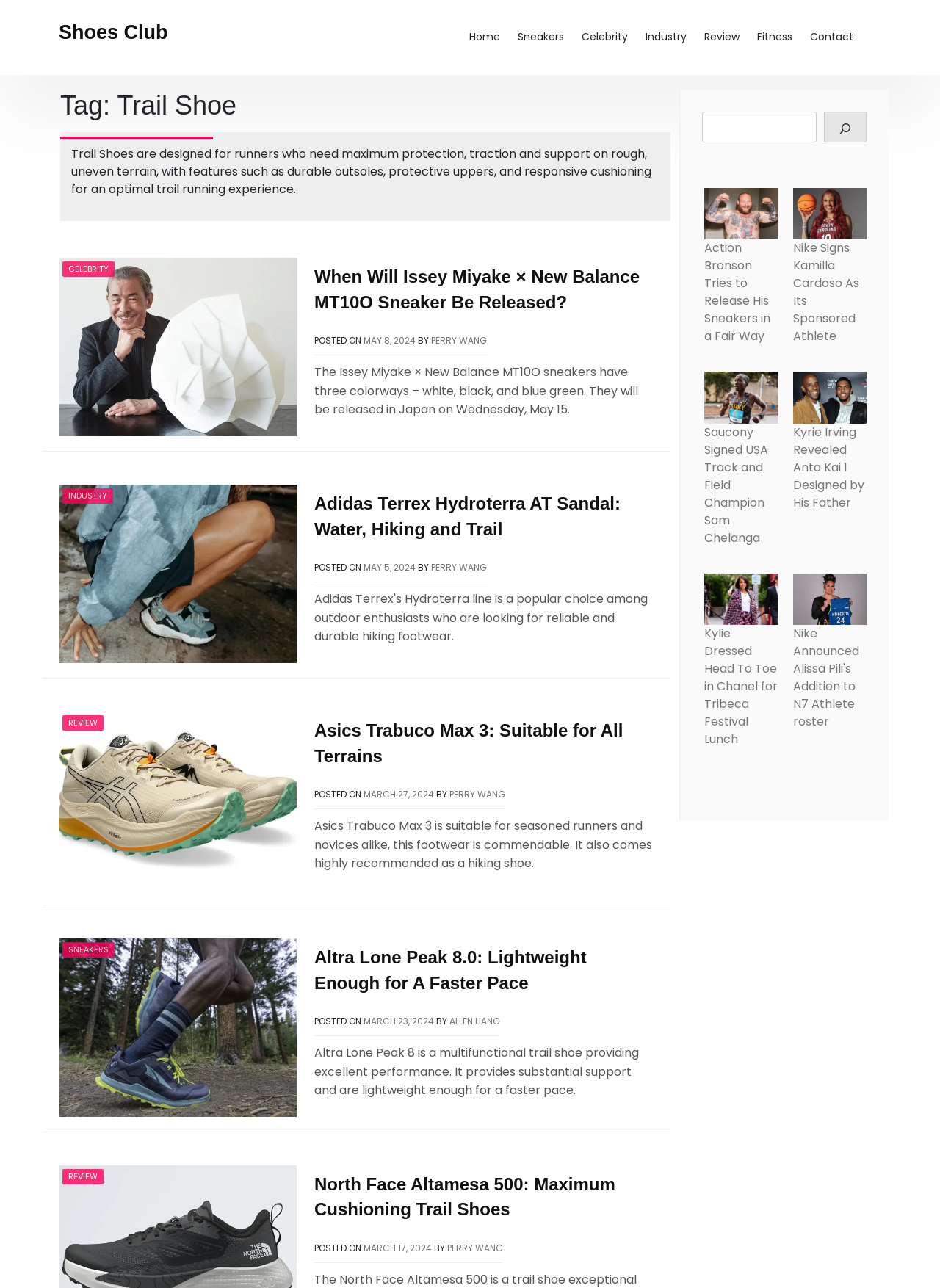Based on the image, provide a detailed response to the question:
What is the topic of the third article?

I looked at the third article element and found the heading 'Asics Trabuco Max 3: Suitable for All Terrains' which indicates that the topic of the article is Asics Trabuco Max 3.